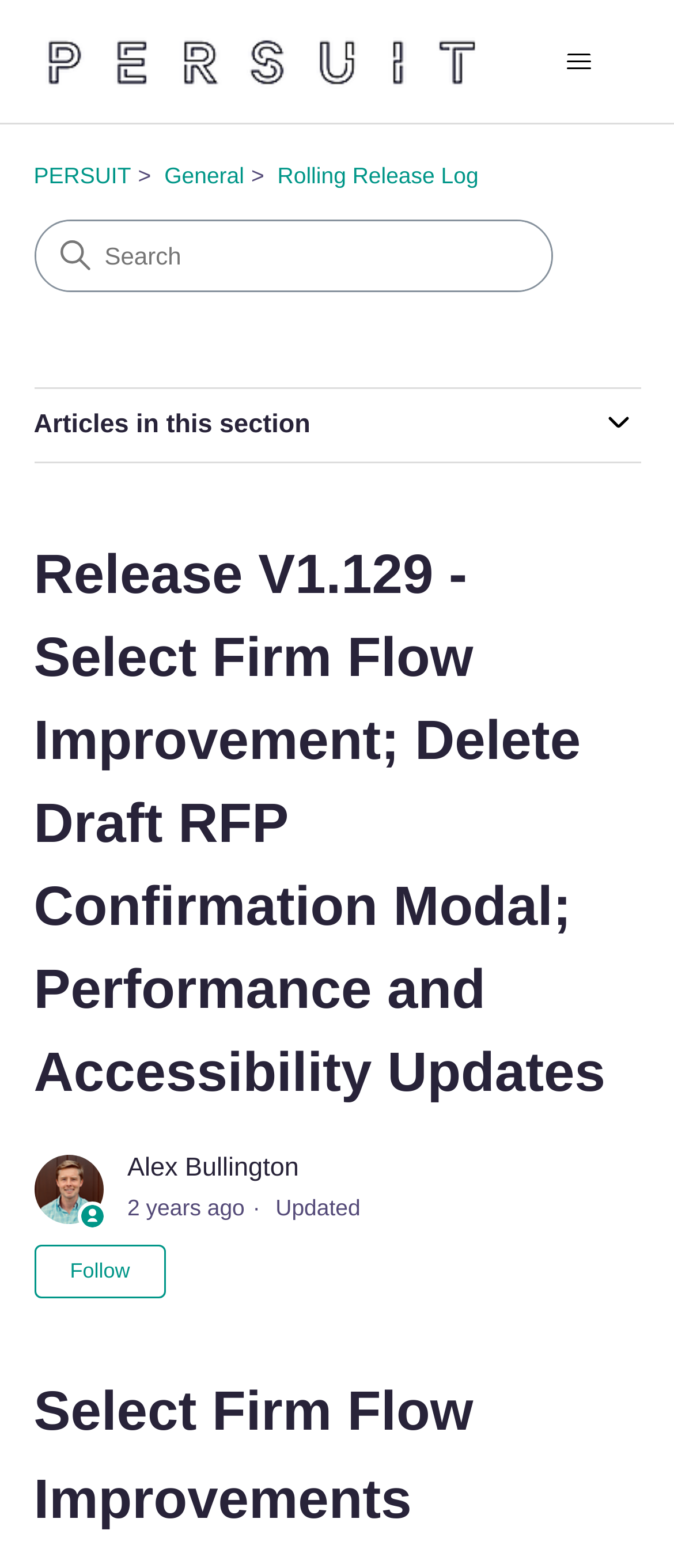Determine the coordinates of the bounding box for the clickable area needed to execute this instruction: "Toggle navigation menu".

[0.768, 0.021, 0.95, 0.057]